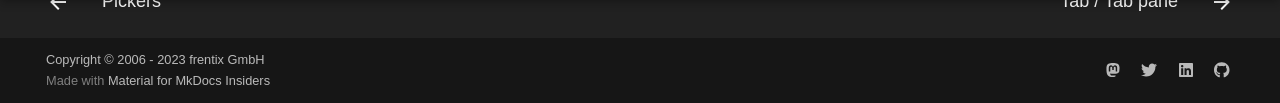Find the bounding box coordinates corresponding to the UI element with the description: "Read More »Autism". The coordinates should be formatted as [left, top, right, bottom], with values as floats between 0 and 1.

None